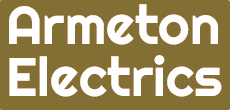Use a single word or phrase to answer the question: What is the font color of the logo?

White